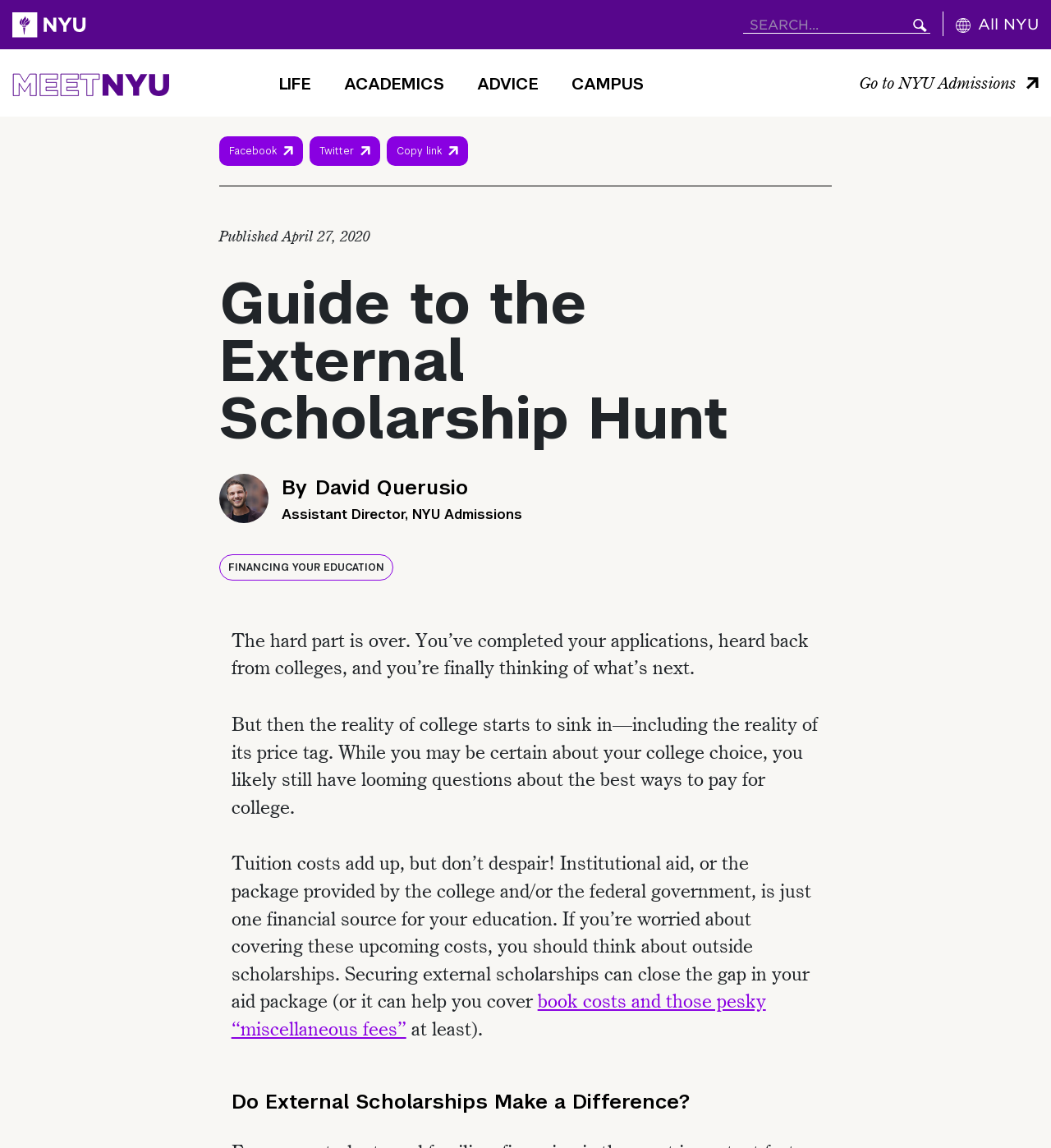Determine the bounding box coordinates of the region that needs to be clicked to achieve the task: "Toggle All NYU Global Navigation".

[0.898, 0.0, 1.0, 0.043]